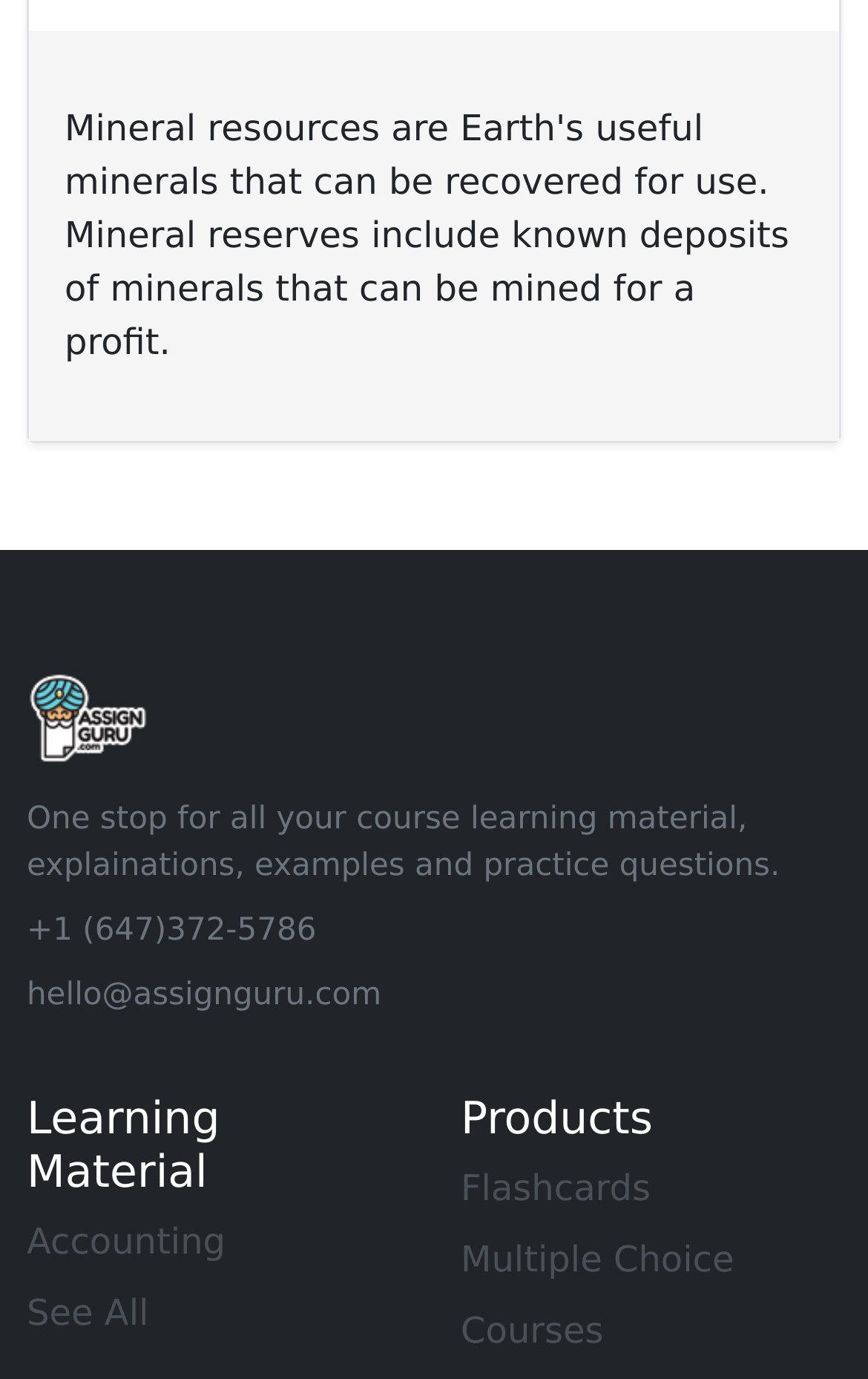What is the phone number provided on the webpage?
Could you give a comprehensive explanation in response to this question?

The phone number is located below the description of the website, and it is written as '+1 (647)372-5786'.